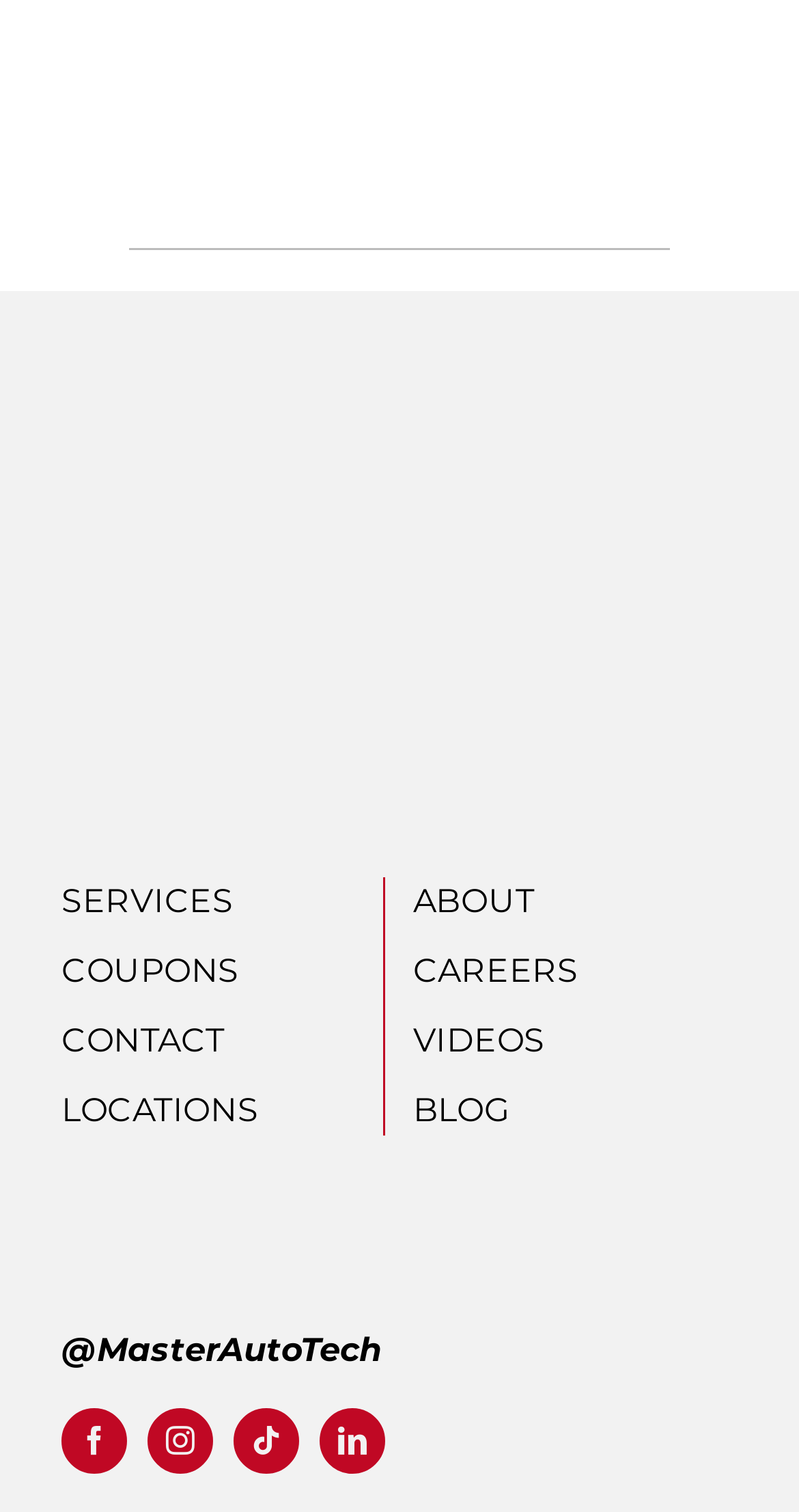Determine the bounding box coordinates of the region that needs to be clicked to achieve the task: "click on the Master AutoTech full logo".

[0.077, 0.246, 0.718, 0.526]